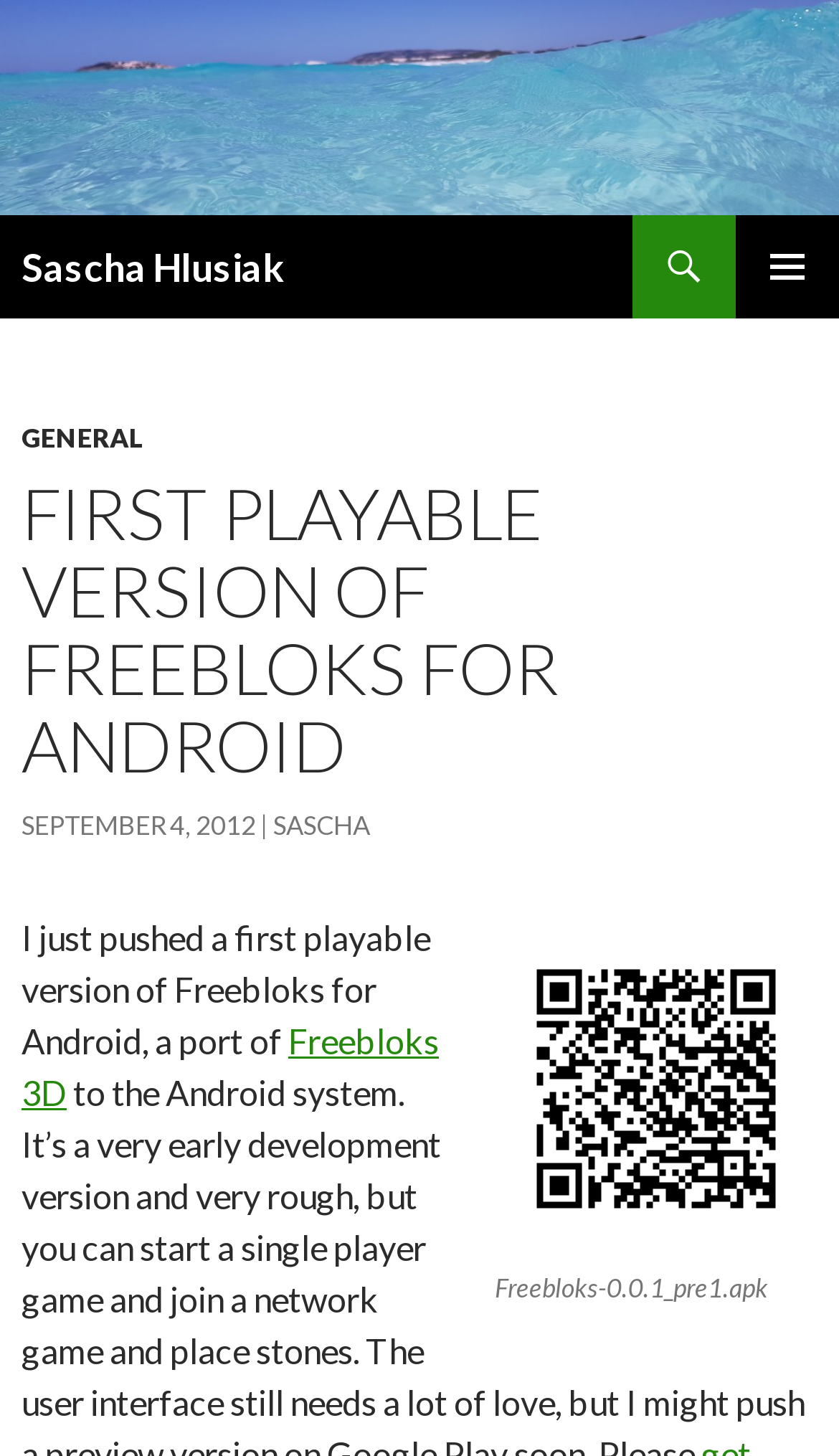Using the description "Menu", locate and provide the bounding box of the UI element.

None